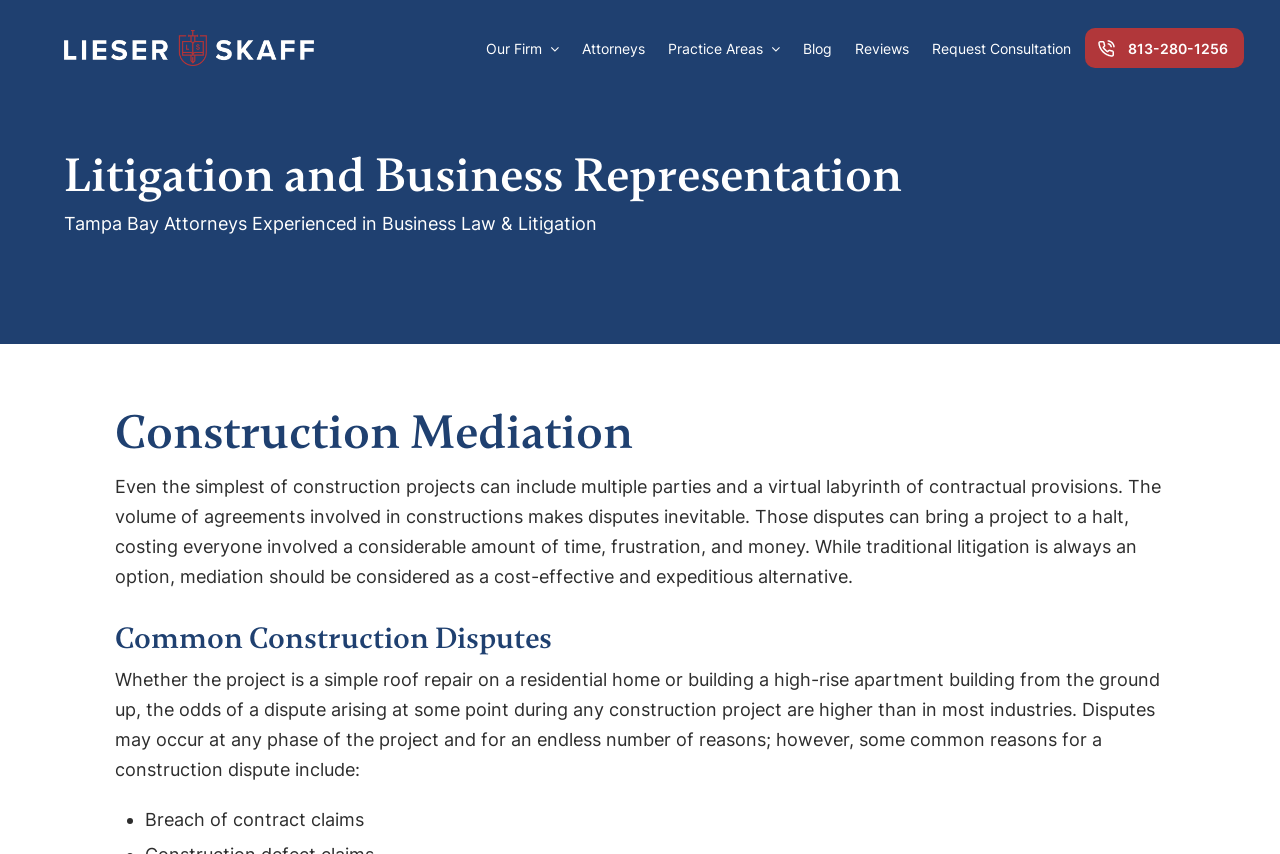What is the phone number to request a consultation?
Look at the image and answer with only one word or phrase.

813-280-1256